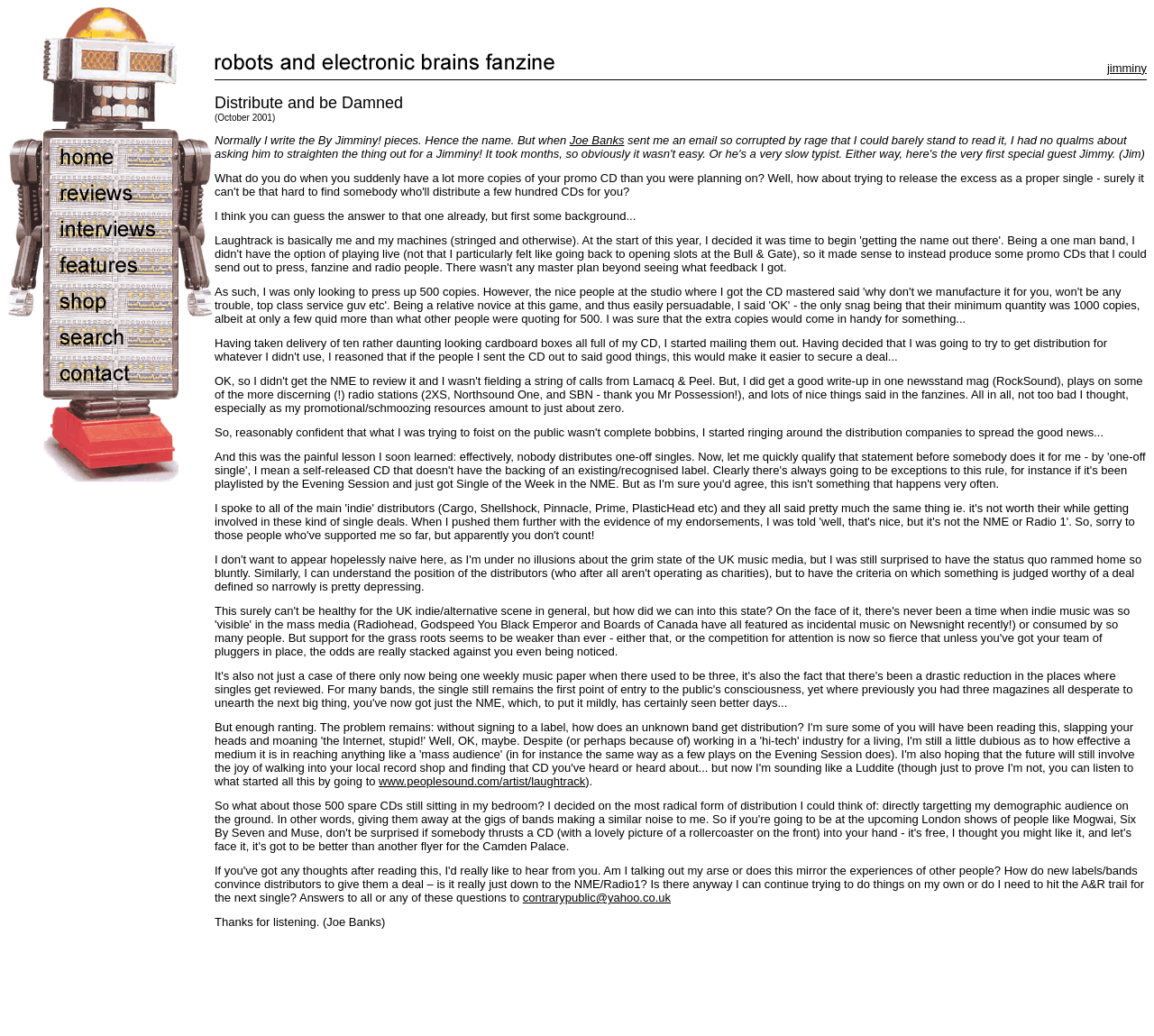Respond to the question below with a concise word or phrase:
How many rows are in the main table?

14